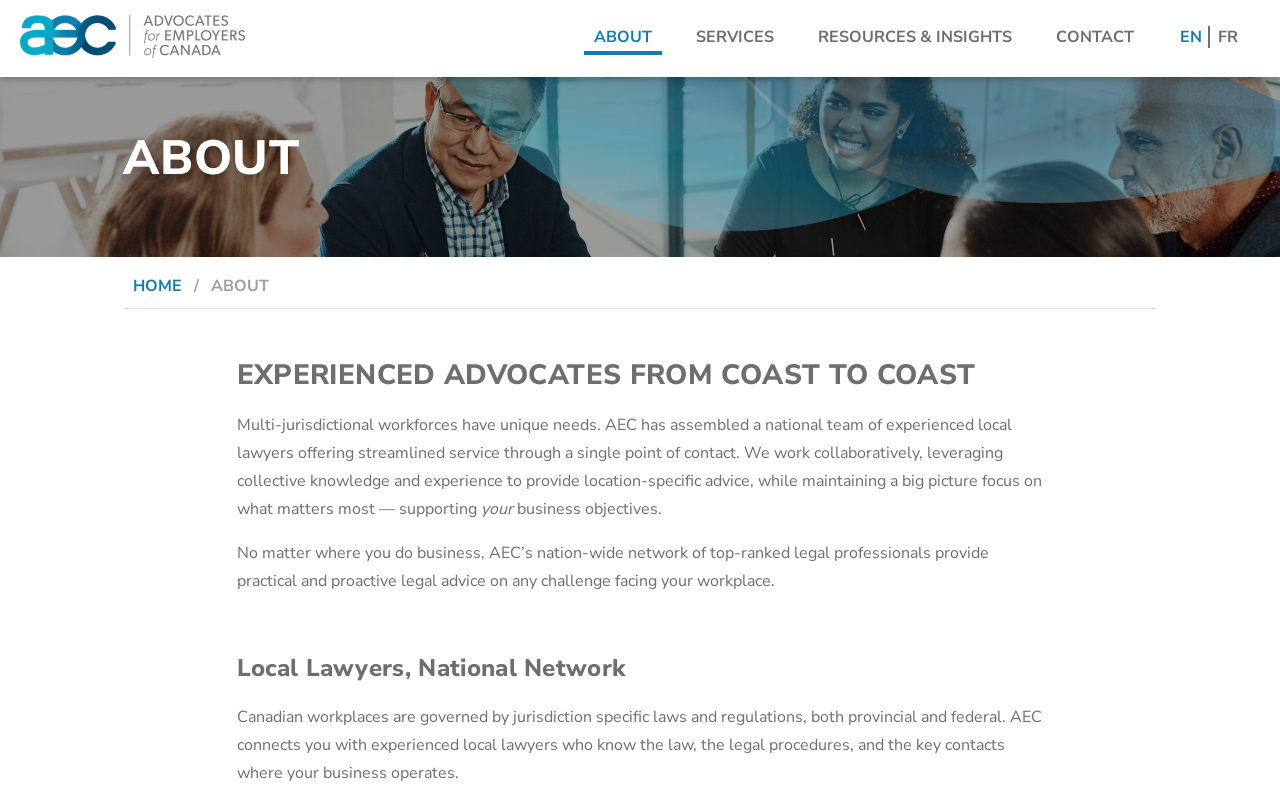Pinpoint the bounding box coordinates of the clickable area necessary to execute the following instruction: "Click the SERVICES link". The coordinates should be given as four float numbers between 0 and 1, namely [left, top, right, bottom].

[0.536, 0.028, 0.612, 0.068]